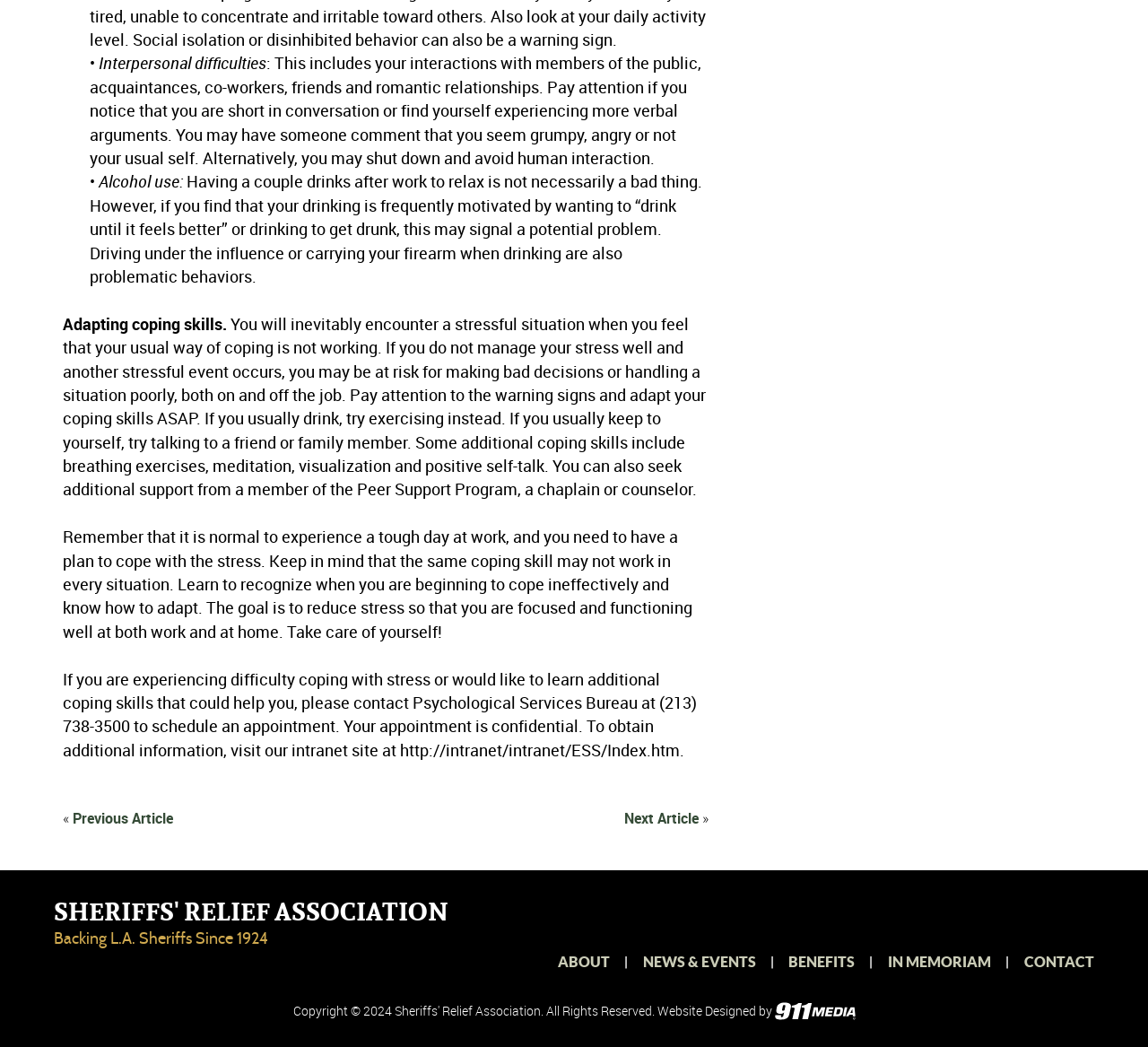What are some signs of interpersonal difficulties?
Please provide a single word or phrase as your answer based on the image.

Verbal arguments, grumpy behavior